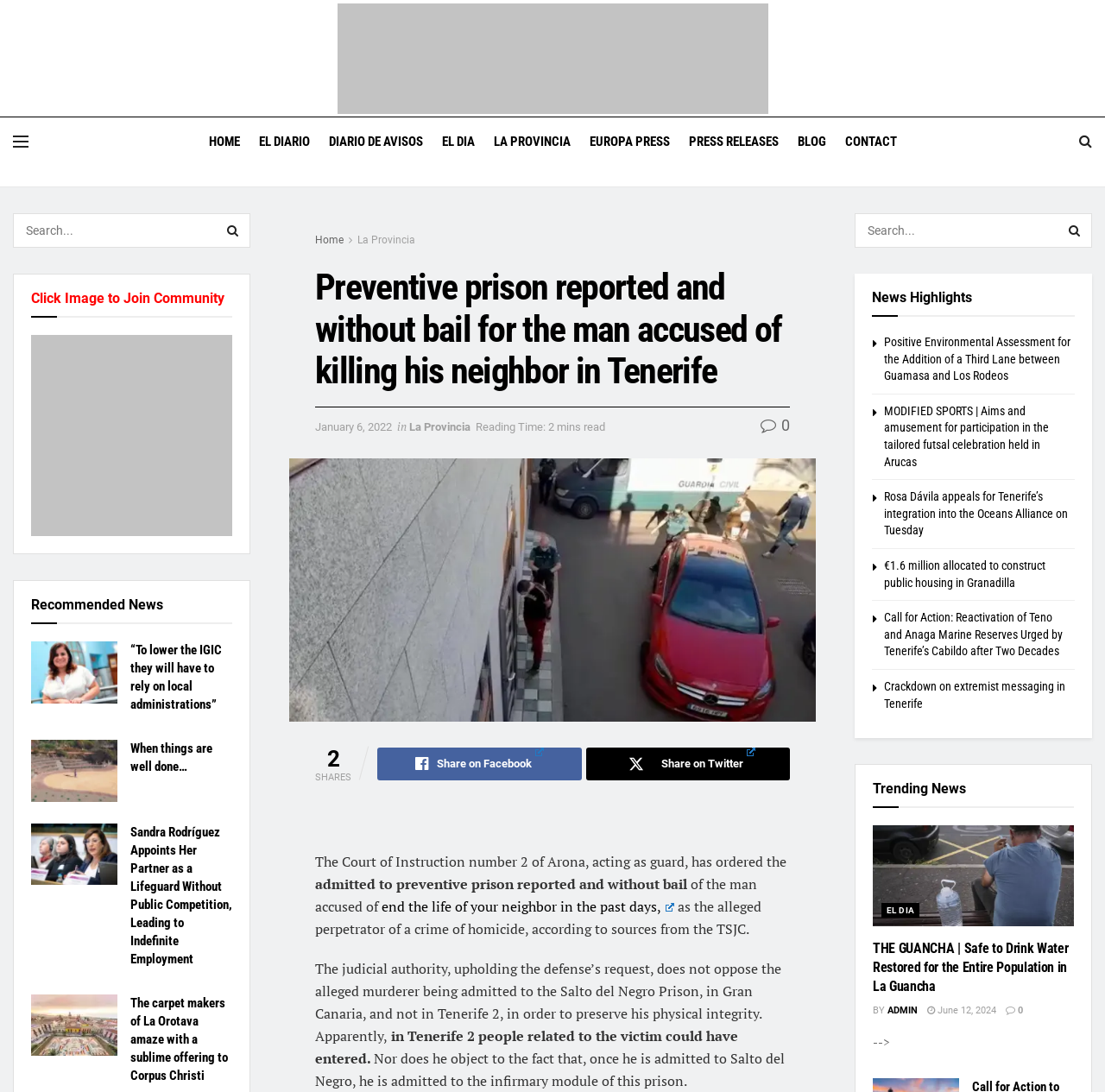What is the topic of the main article?
Could you please answer the question thoroughly and with as much detail as possible?

I found the answer by reading the heading of the main article, which states 'Preventive prison reported and without bail for the man accused of killing his neighbor in Tenerife'.